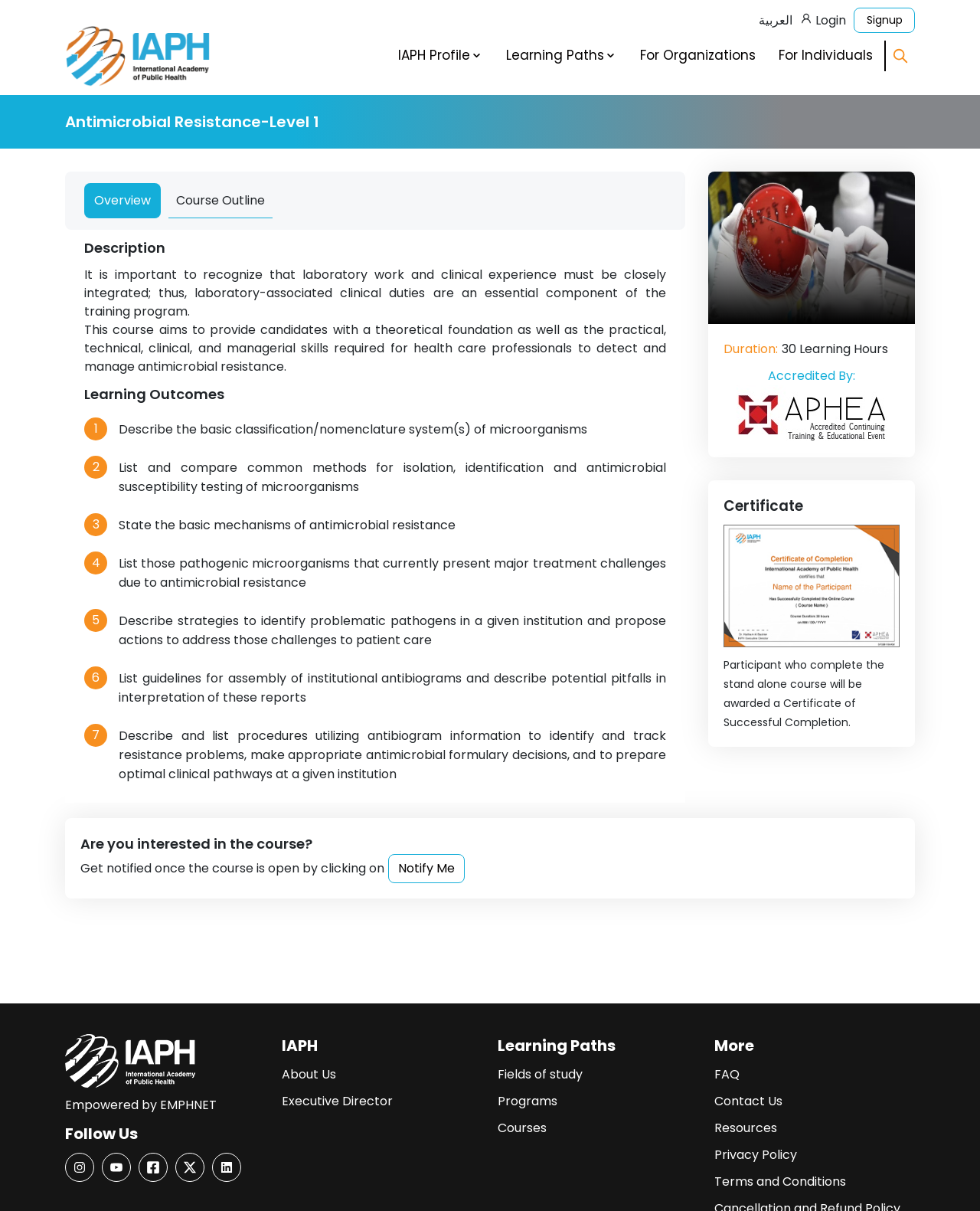What is the purpose of the course?
Please use the visual content to give a single word or phrase answer.

To provide candidates with a theoretical foundation and practical skills